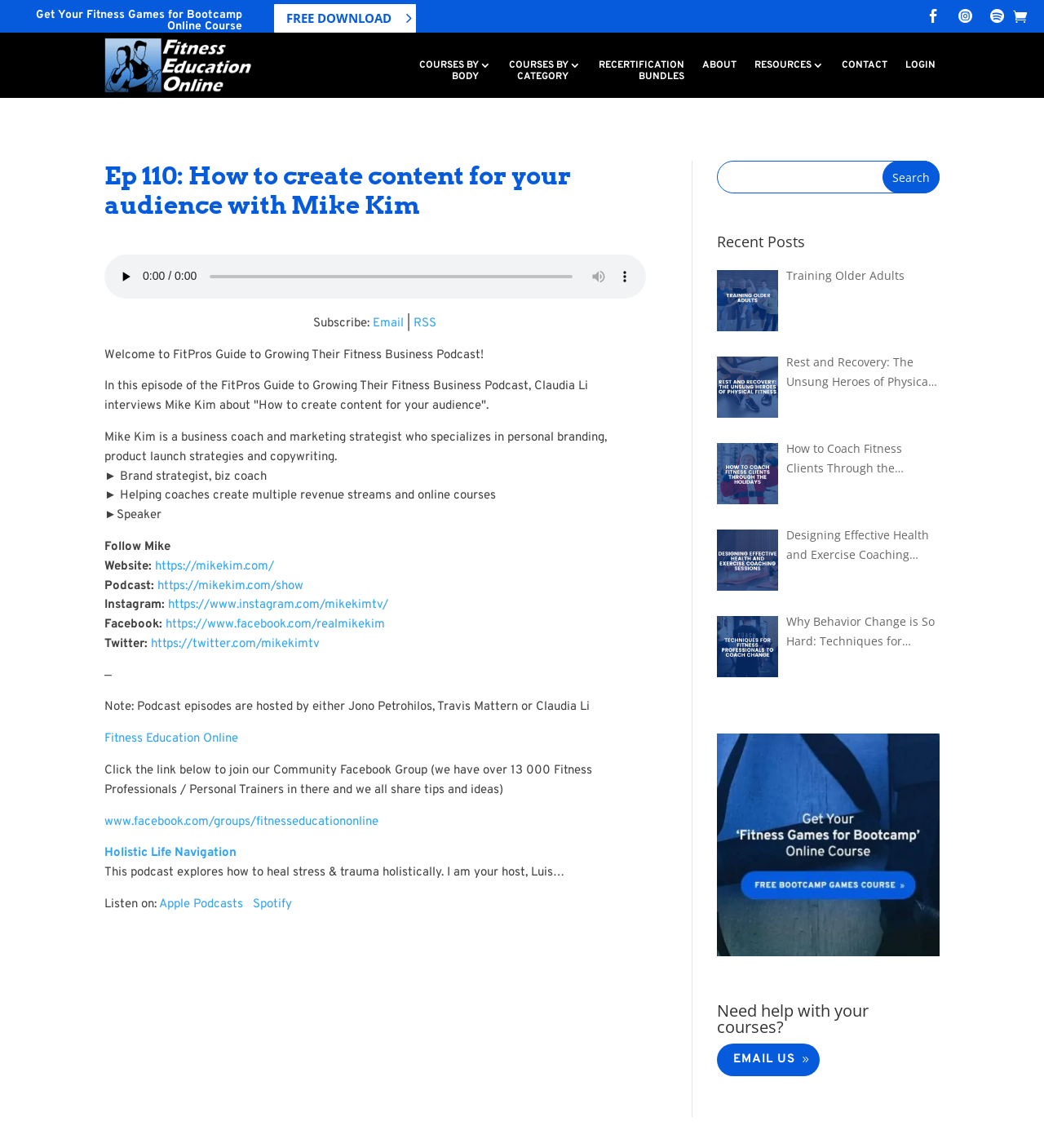How many fitness professionals are in the Community Facebook Group? Observe the screenshot and provide a one-word or short phrase answer.

over 13,000